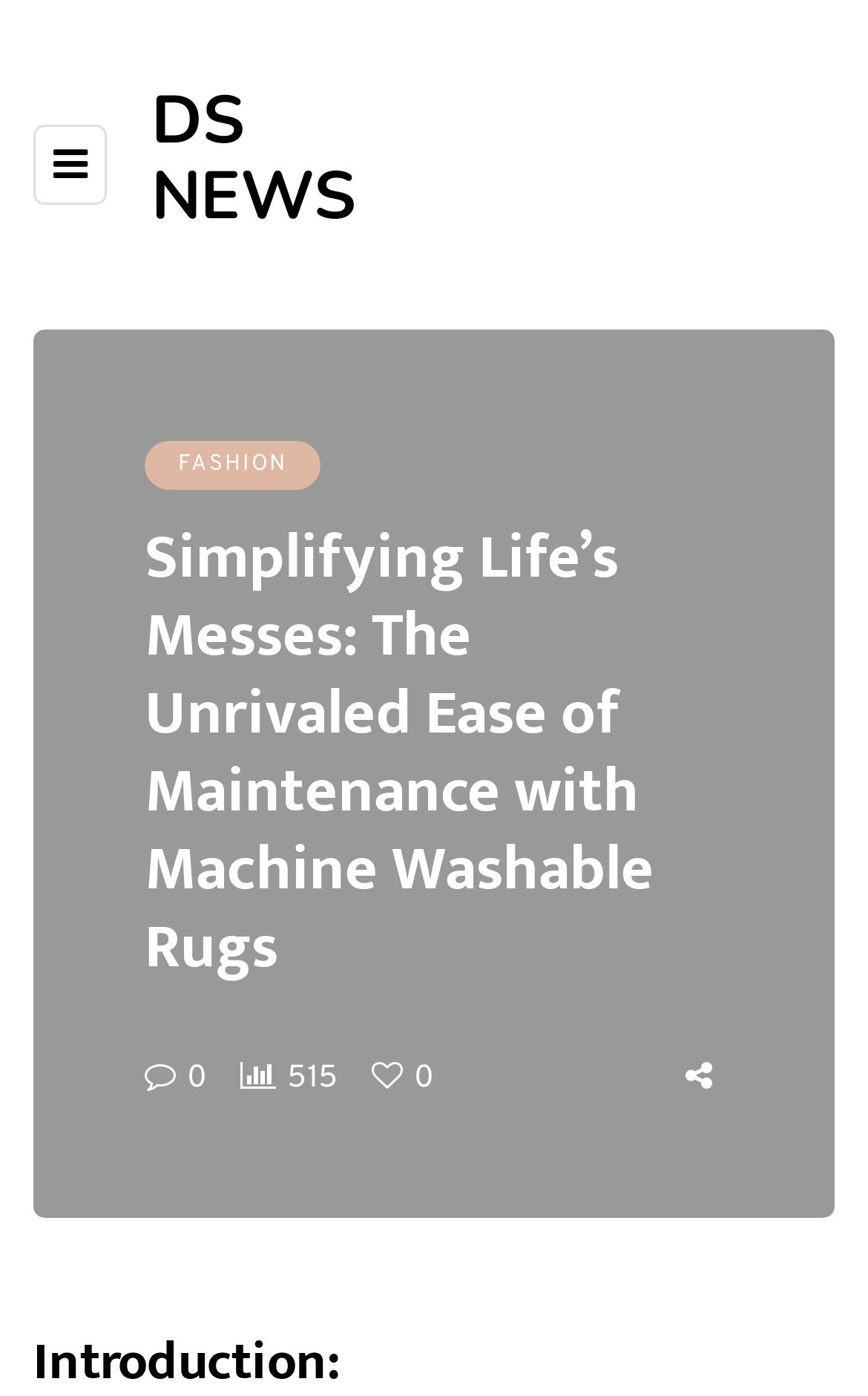Identify the main heading of the webpage and provide its text content.

Simplifying Life’s Messes: The Unrivaled Ease of Maintenance with Machine Washable Rugs